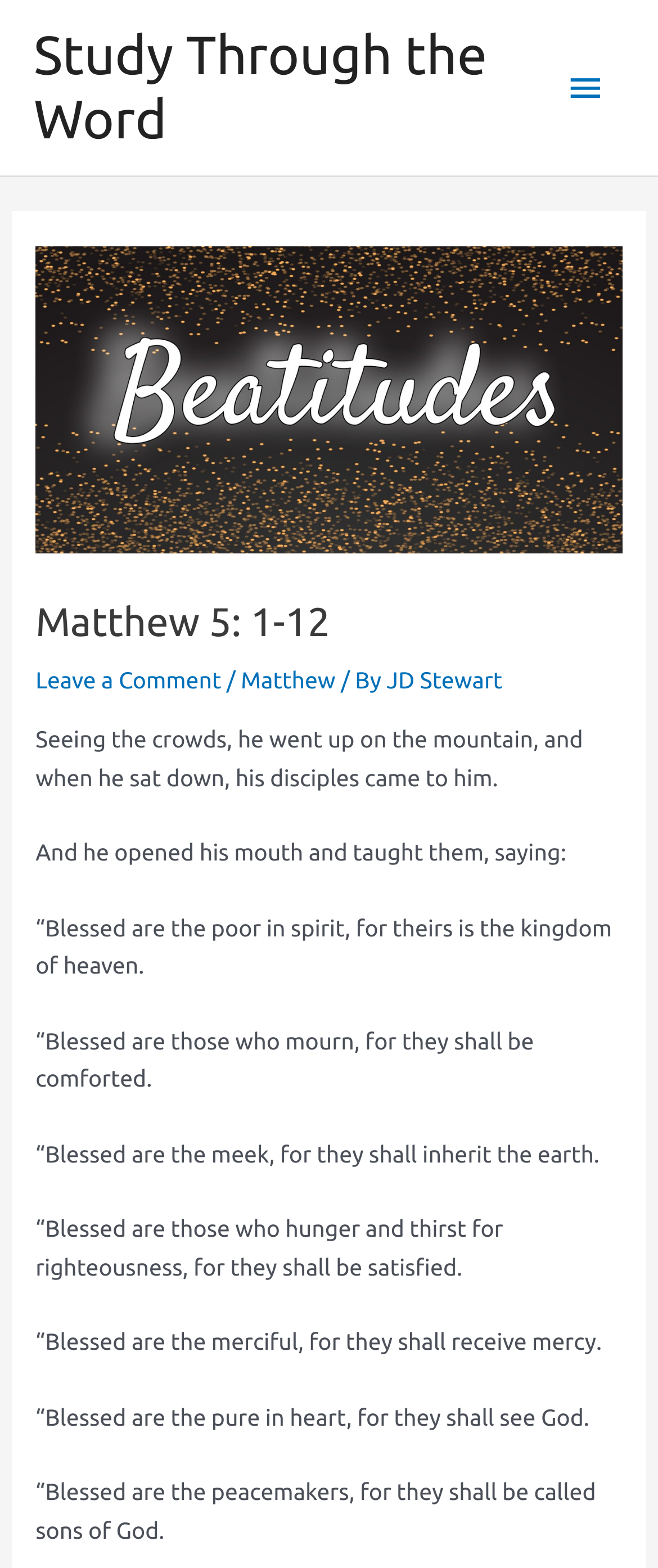Create a detailed narrative of the webpage’s visual and textual elements.

This webpage is a study guide for Matthew 5:1-12, a biblical passage. At the top, there is a link to "Study Through the Word" and a button to access the main menu. Below the main menu button, there is a header section with an image titled "Beatitudes" and a heading that reads "Matthew 5:1-12". 

To the right of the image, there are three links: "Leave a Comment", "Matthew", and "JD Stewart", with a slash and "By" separating the last two links. 

Below the header section, there is a passage of text that reads "Seeing the crowds, he went up on the mountain, and when he sat down, his disciples came to him. And he opened his mouth and taught them, saying:". This passage is followed by a series of quotes, each starting with "Blessed are", which are teachings from the biblical passage. These quotes are arranged vertically, one below the other, and take up most of the webpage.